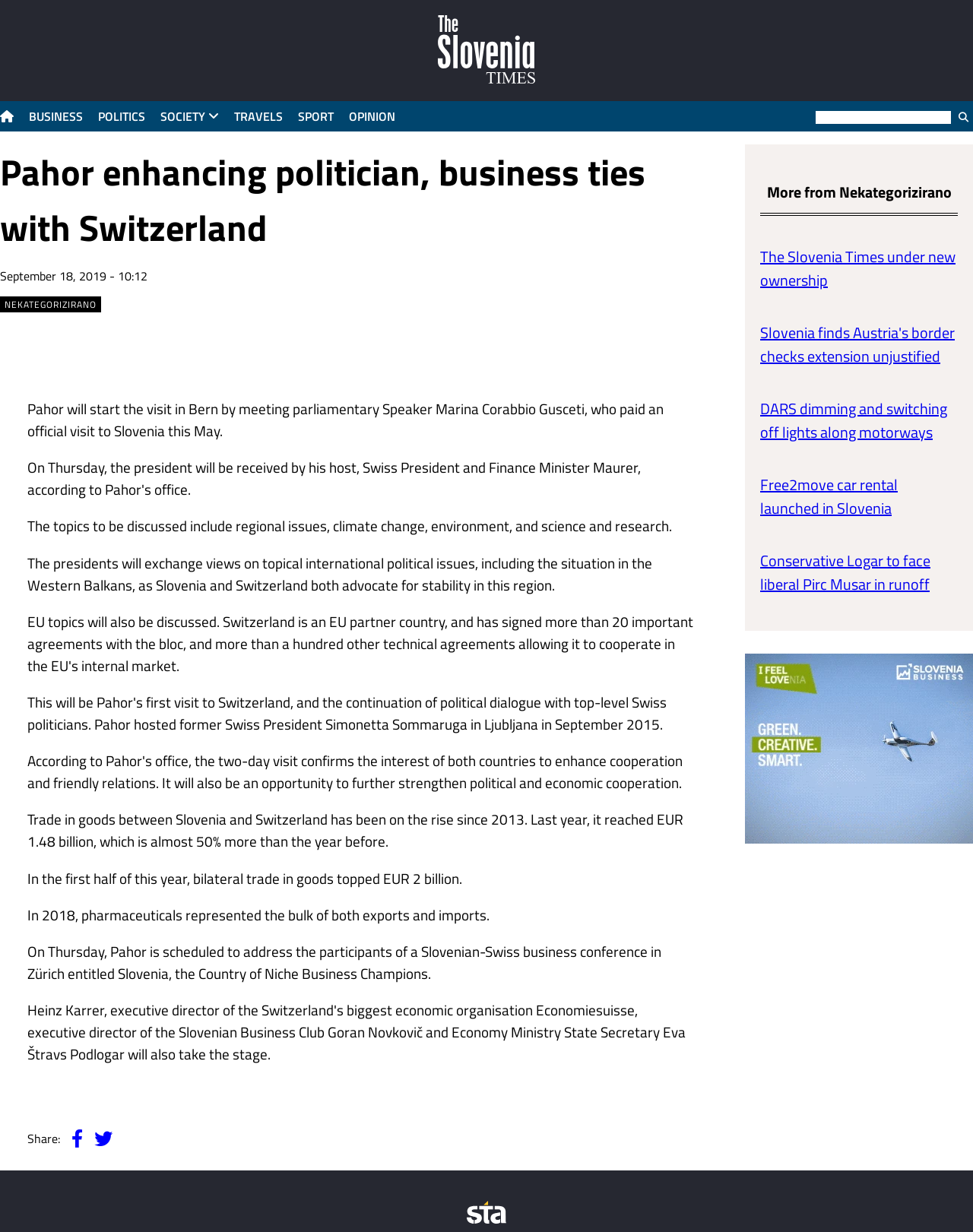Show the bounding box coordinates of the region that should be clicked to follow the instruction: "Click on the BUSINESS link."

[0.03, 0.082, 0.085, 0.107]